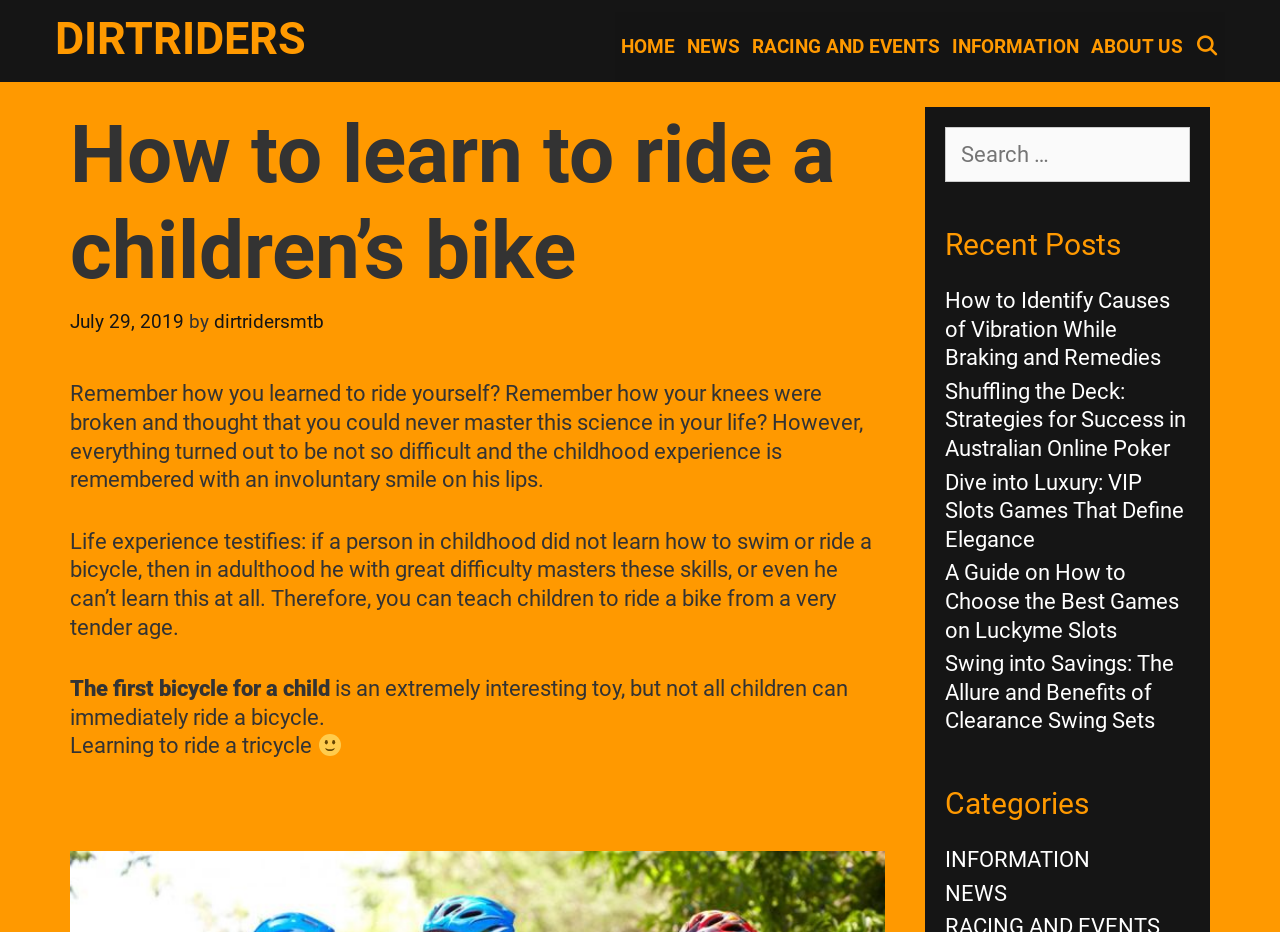Please predict the bounding box coordinates of the element's region where a click is necessary to complete the following instruction: "Click on the 'INFORMATION' category". The coordinates should be represented by four float numbers between 0 and 1, i.e., [left, top, right, bottom].

[0.738, 0.909, 0.852, 0.936]